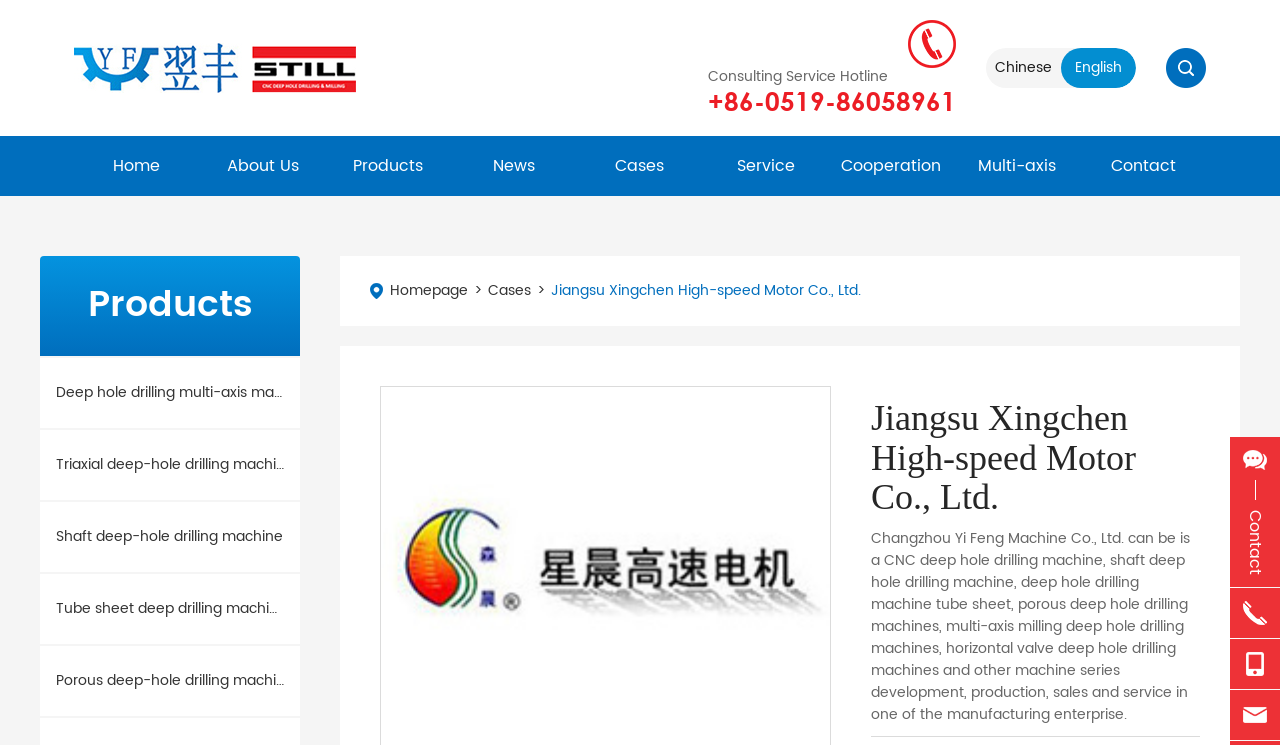What is the purpose of the 'contact' section on the webpage?
Based on the visual, give a brief answer using one word or a short phrase.

To contact the company